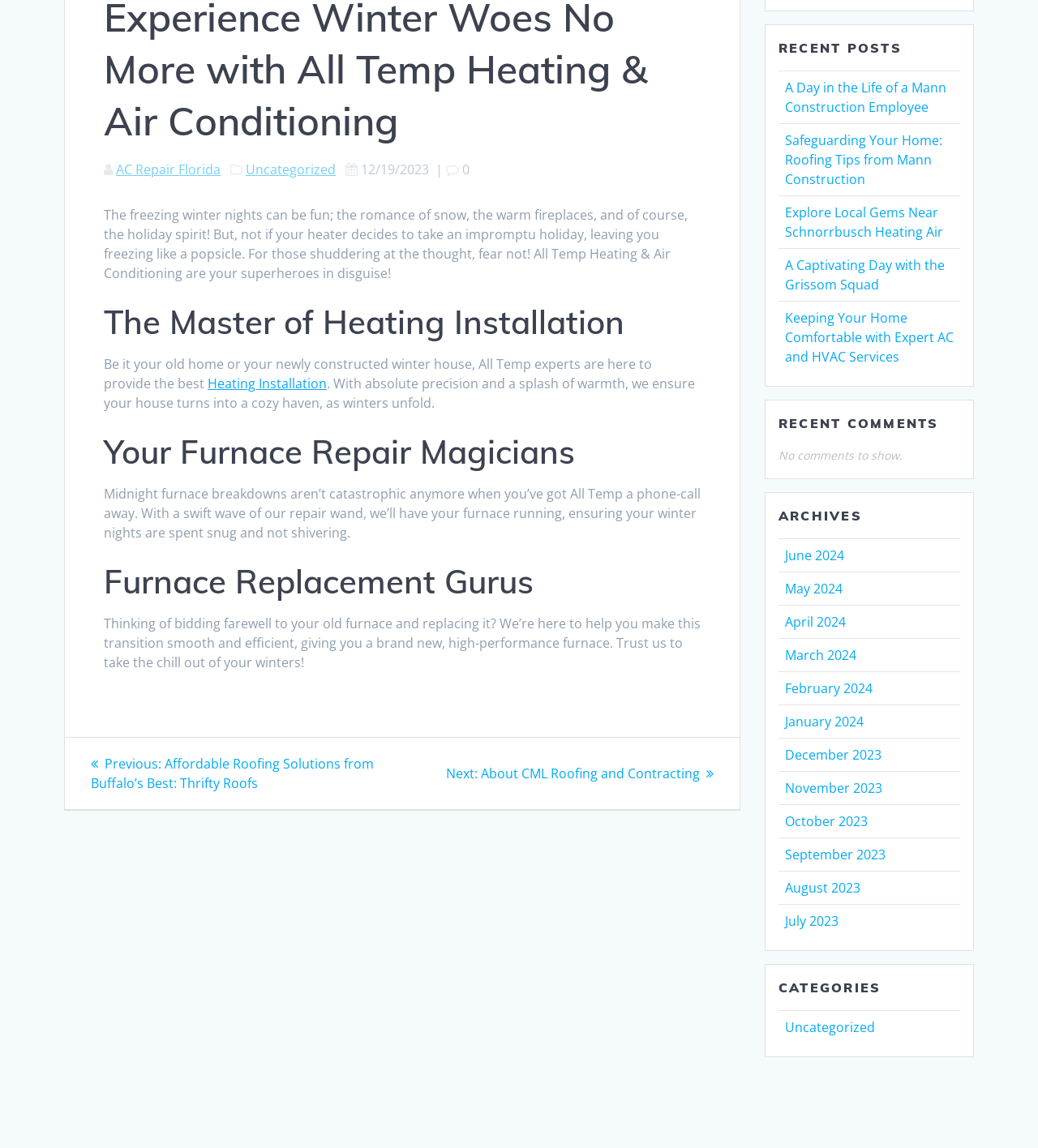Bounding box coordinates are given in the format (top-left x, top-left y, bottom-right x, bottom-right y). All values should be floating point numbers between 0 and 1. Provide the bounding box coordinate for the UI element described as: February 2024

[0.756, 0.592, 0.841, 0.607]